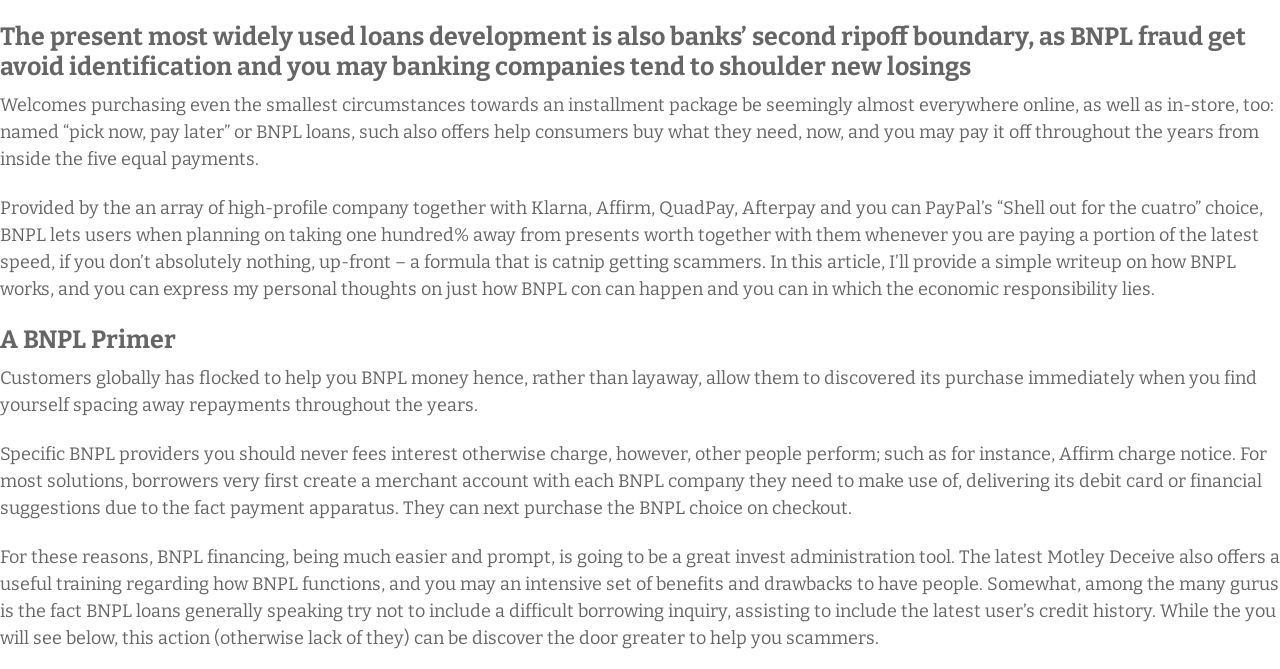Explain the contents of the webpage comprehensively.

This webpage appears to be an article discussing Buy Now, Pay Later (BNPL) loans. At the top, there is a heading that reads "The present most widely used loans development is also banks’ second ripoff boundary, as BNPL fraud get avoid identification and you may banking companies tend to shoulder new losings". Below this heading, there are four paragraphs of text that provide an overview of BNPL loans, including how they work and their benefits.

Following these paragraphs, there is another heading titled "A BNPL Primer". Below this heading, there are three more paragraphs of text that delve deeper into the details of BNPL loans, including how customers can use them, the potential fees and interest rates associated with them, and how they can be a useful tool for managing finances.

Throughout the webpage, there are no images, but there are several blocks of text that provide information about BNPL loans. The text is organized in a clear and readable format, with headings and paragraphs that help to break up the content and make it easier to follow. Overall, the webpage appears to be a informative article about BNPL loans, providing readers with a detailed overview of how they work and their potential benefits and drawbacks.